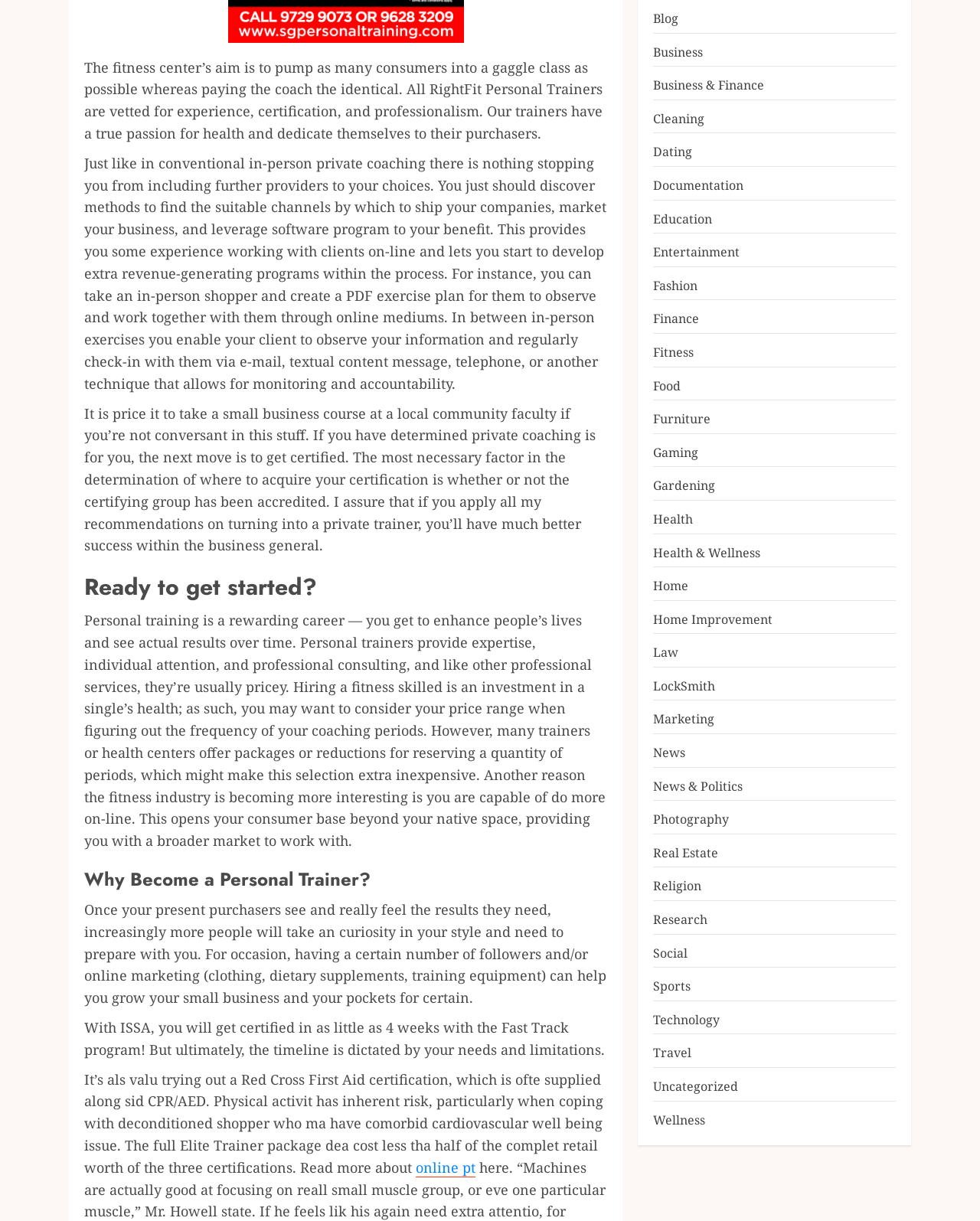Determine the bounding box for the described UI element: "Home Improvement".

[0.667, 0.5, 0.788, 0.515]